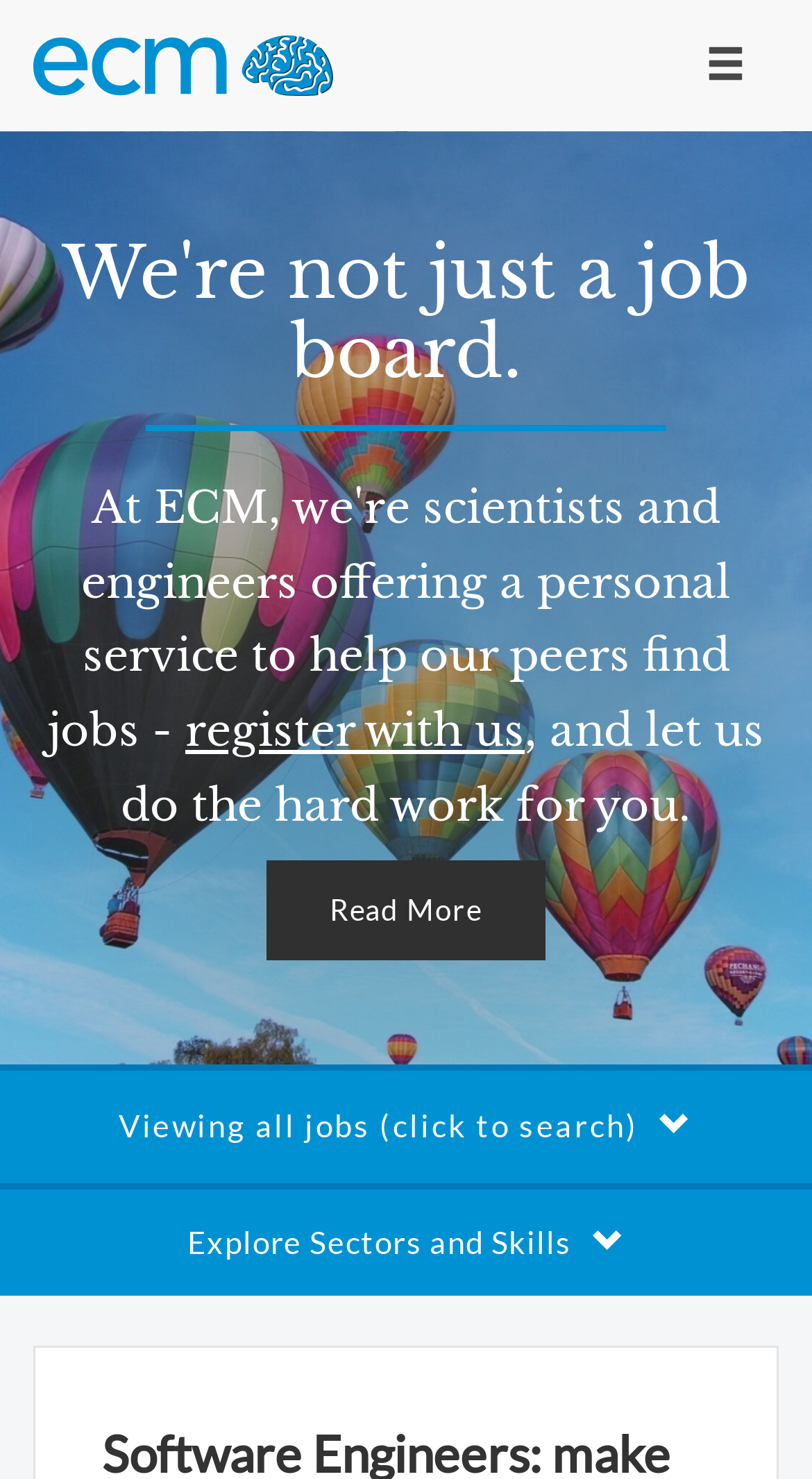Locate the bounding box of the user interface element based on this description: "Explore Sectors and Skills".

[0.0, 0.8, 1.0, 0.876]